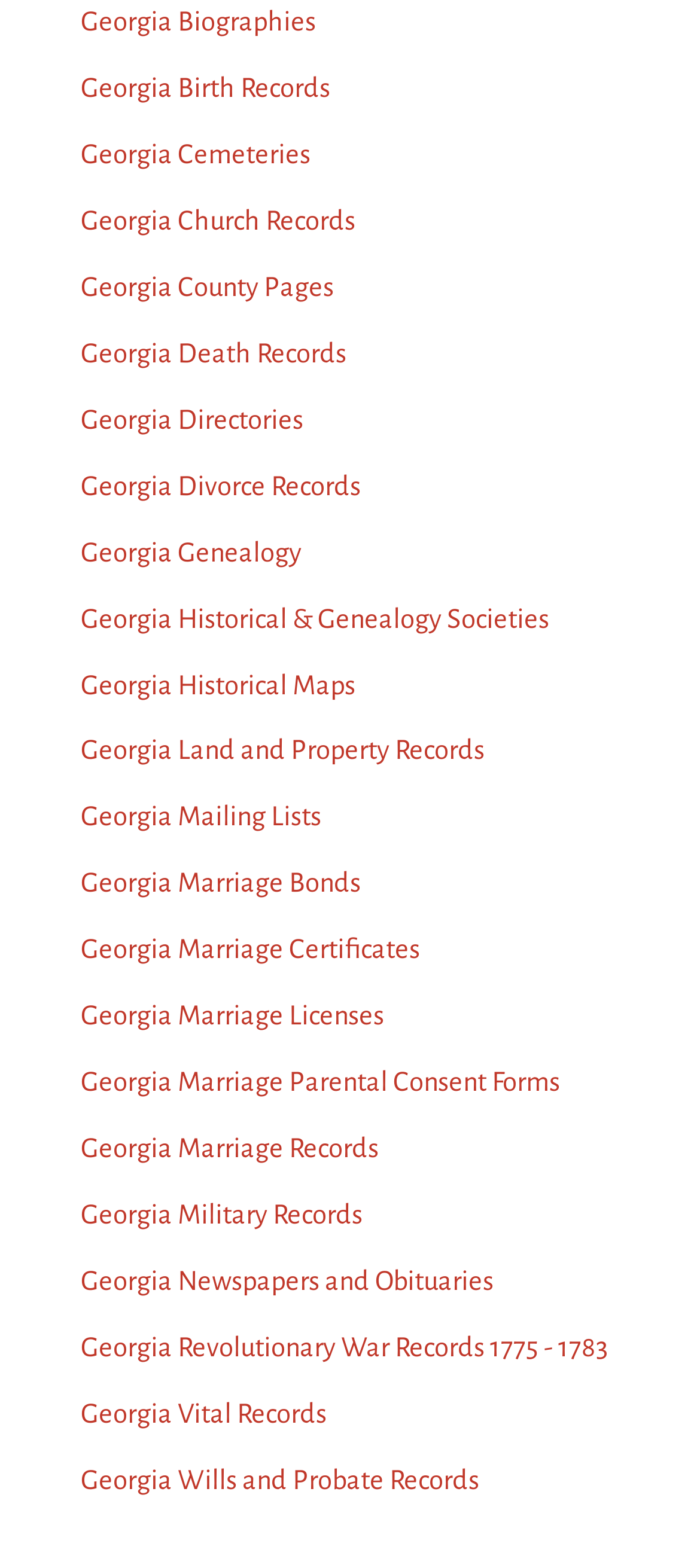Please identify the bounding box coordinates of the element I should click to complete this instruction: 'View Georgia Biographies'. The coordinates should be given as four float numbers between 0 and 1, like this: [left, top, right, bottom].

[0.115, 0.005, 0.451, 0.023]